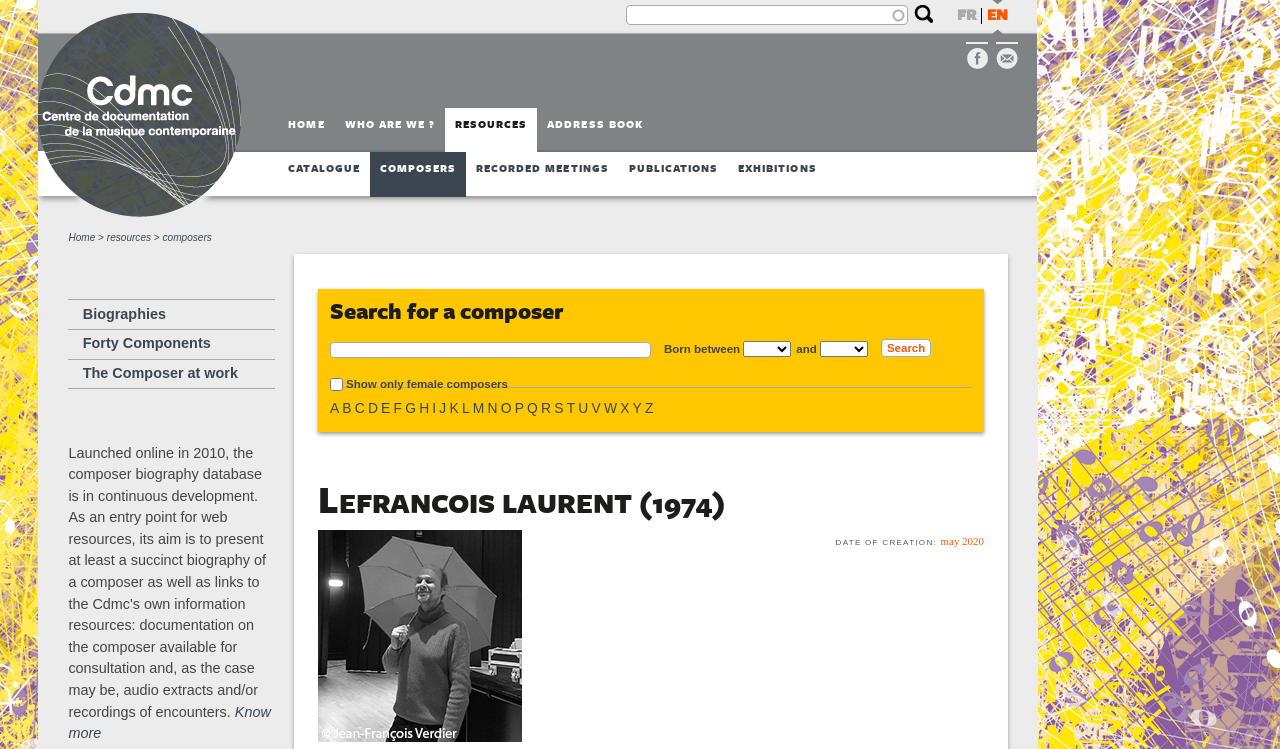Identify the bounding box coordinates of the section that should be clicked to achieve the task described: "Click on the composer's biography".

[0.065, 0.401, 0.13, 0.439]